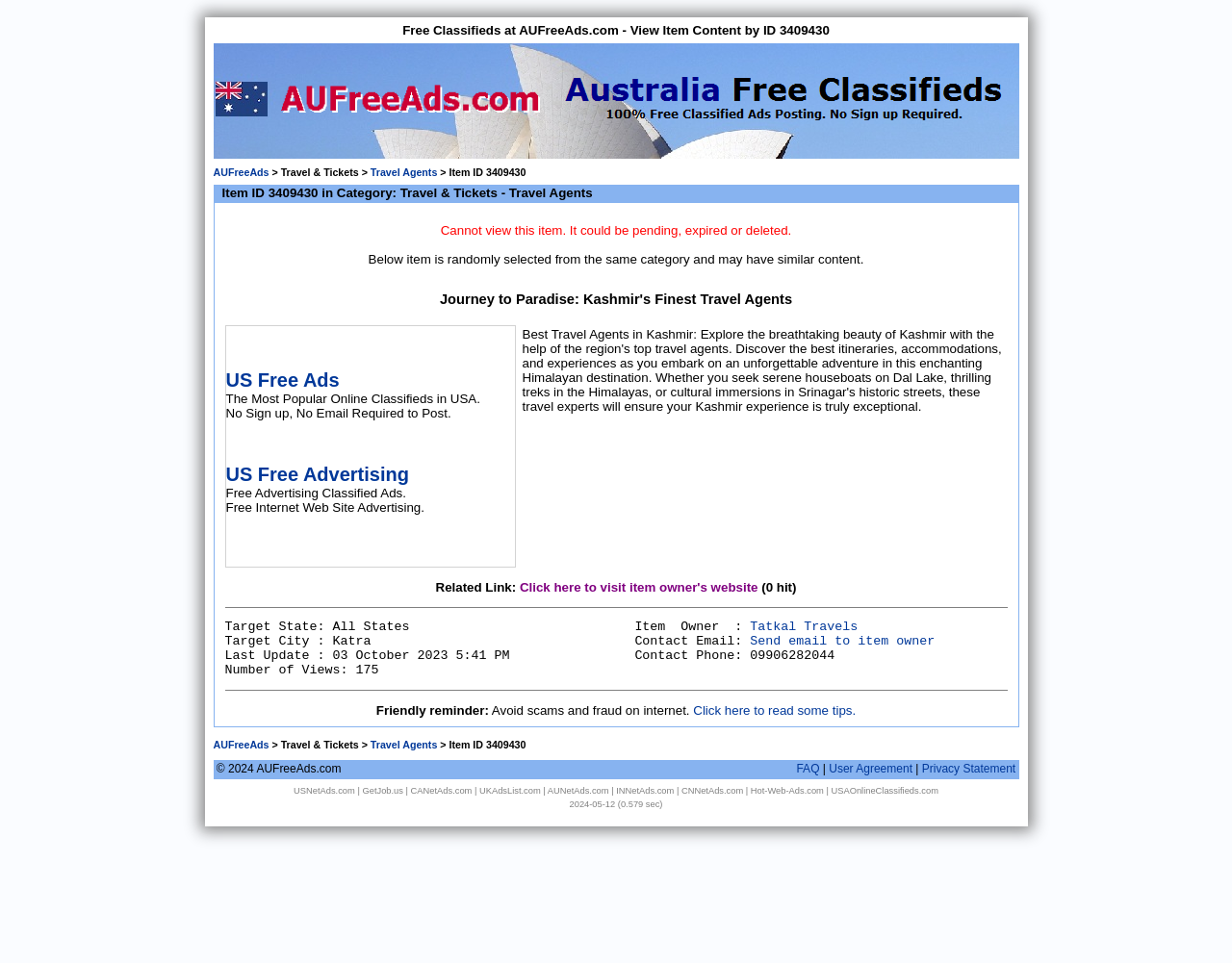Extract the heading text from the webpage.

Free Classifieds at AUFreeAds.com - View Item Content by ID 3409430